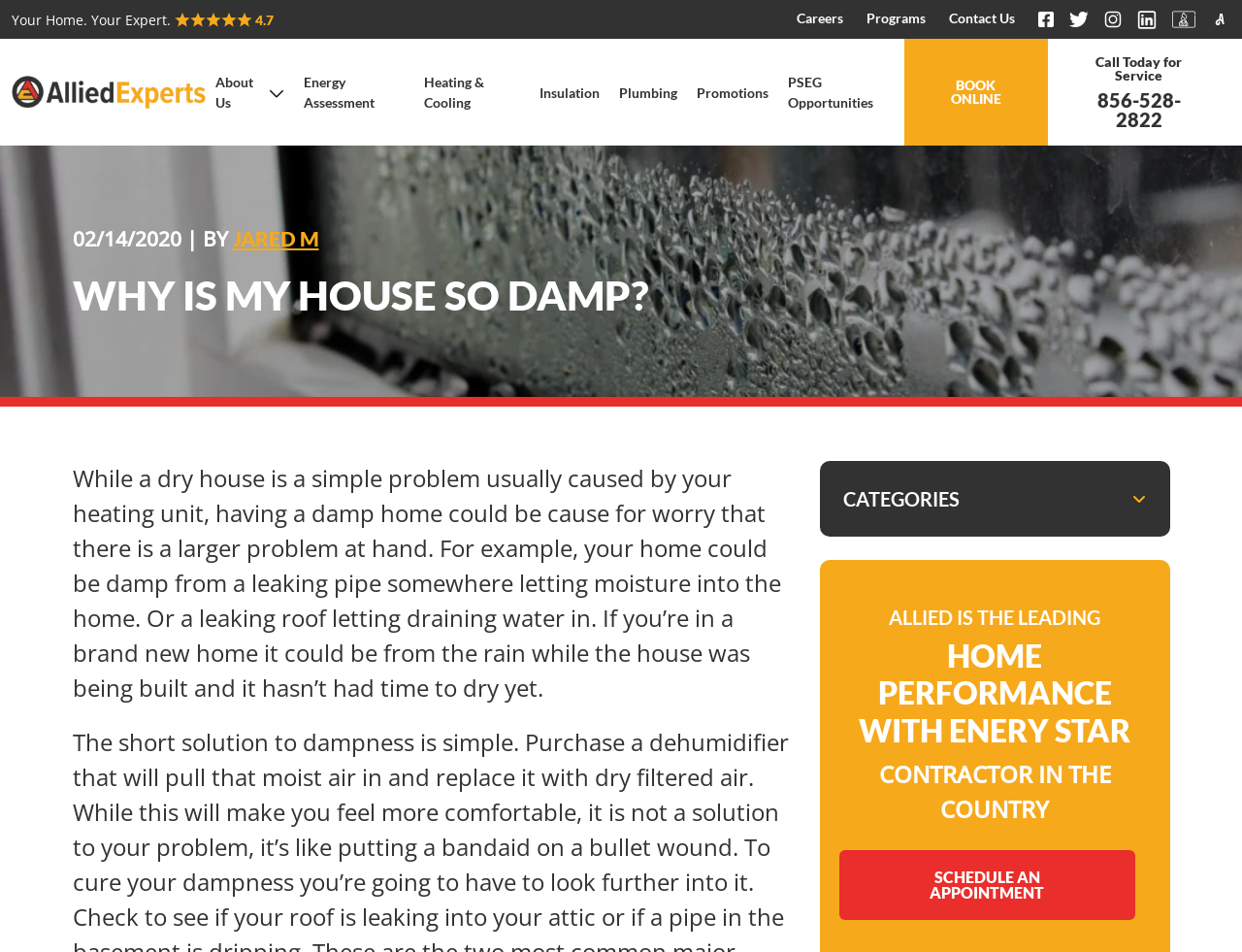Answer the question below in one word or phrase:
What services does the company offer?

Heating & Cooling, Insulation, Plumbing, etc.